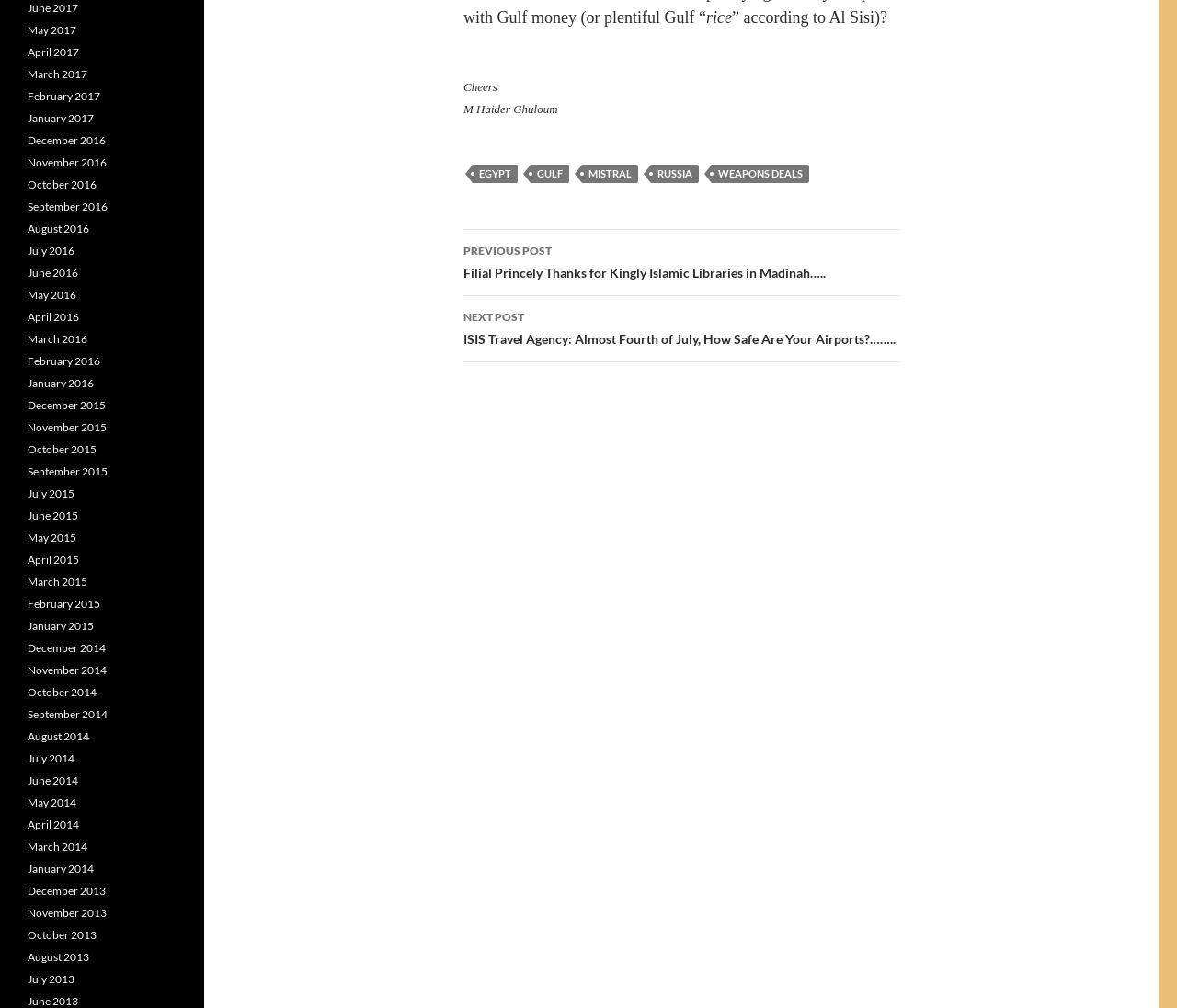Locate the bounding box coordinates of the element I should click to achieve the following instruction: "Click on the 'RUSSIA' link".

[0.553, 0.163, 0.594, 0.182]